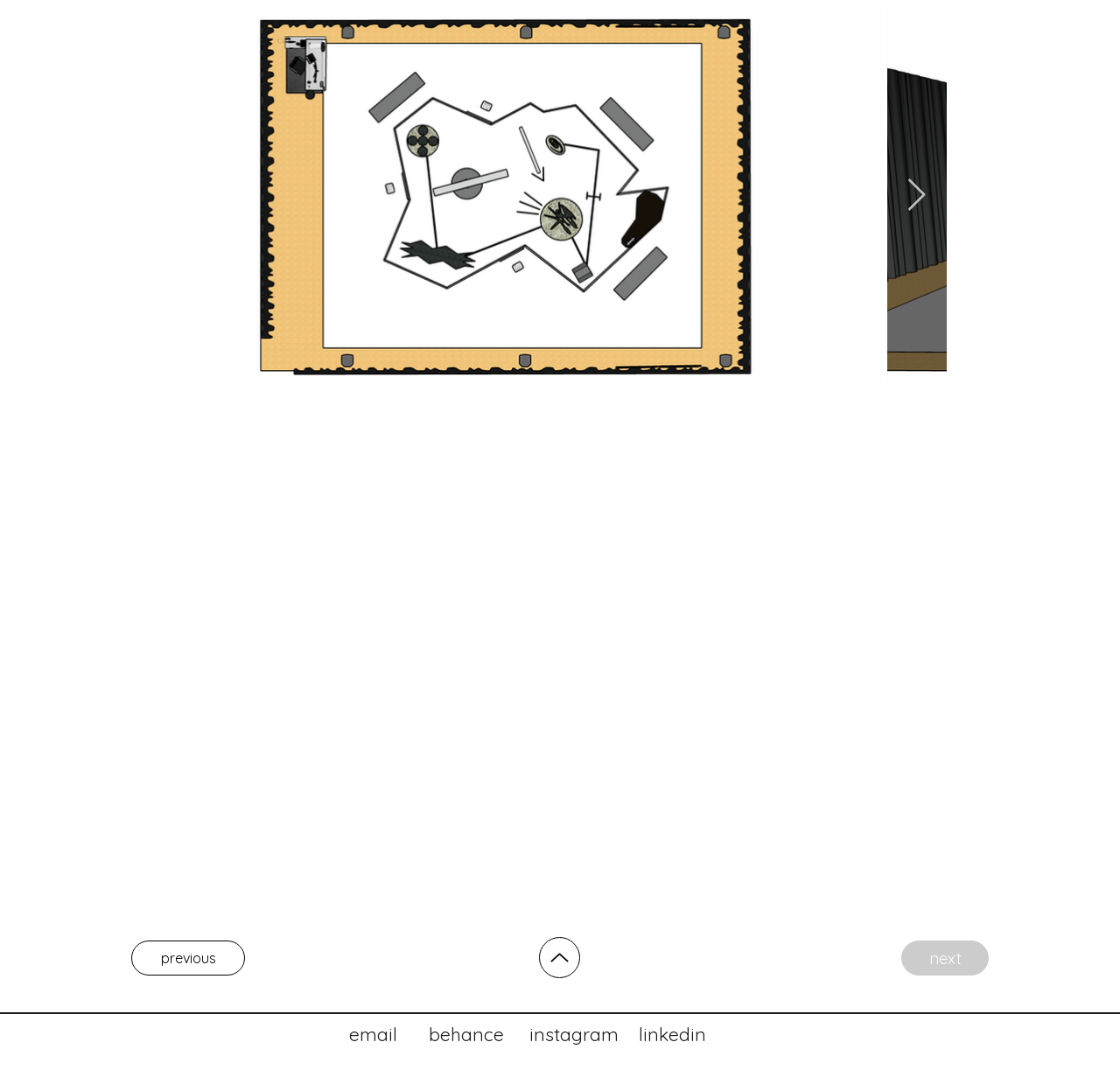Answer the question briefly using a single word or phrase: 
What is the direction of the 'up' link?

Up